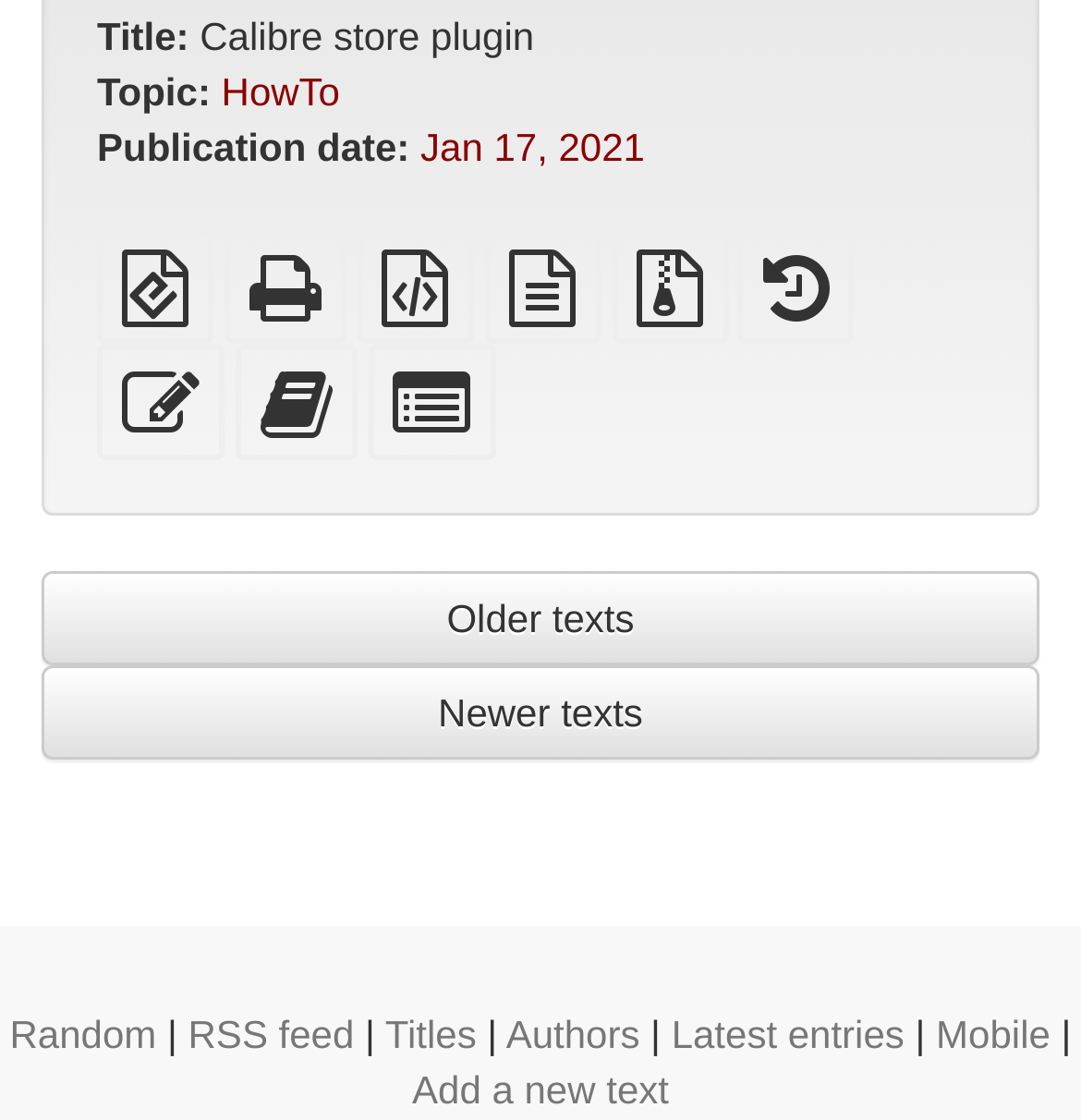Identify the bounding box coordinates of the clickable region required to complete the instruction: "Download EPUB for mobile devices". The coordinates should be given as four float numbers within the range of 0 and 1, i.e., [left, top, right, bottom].

[0.09, 0.251, 0.197, 0.29]